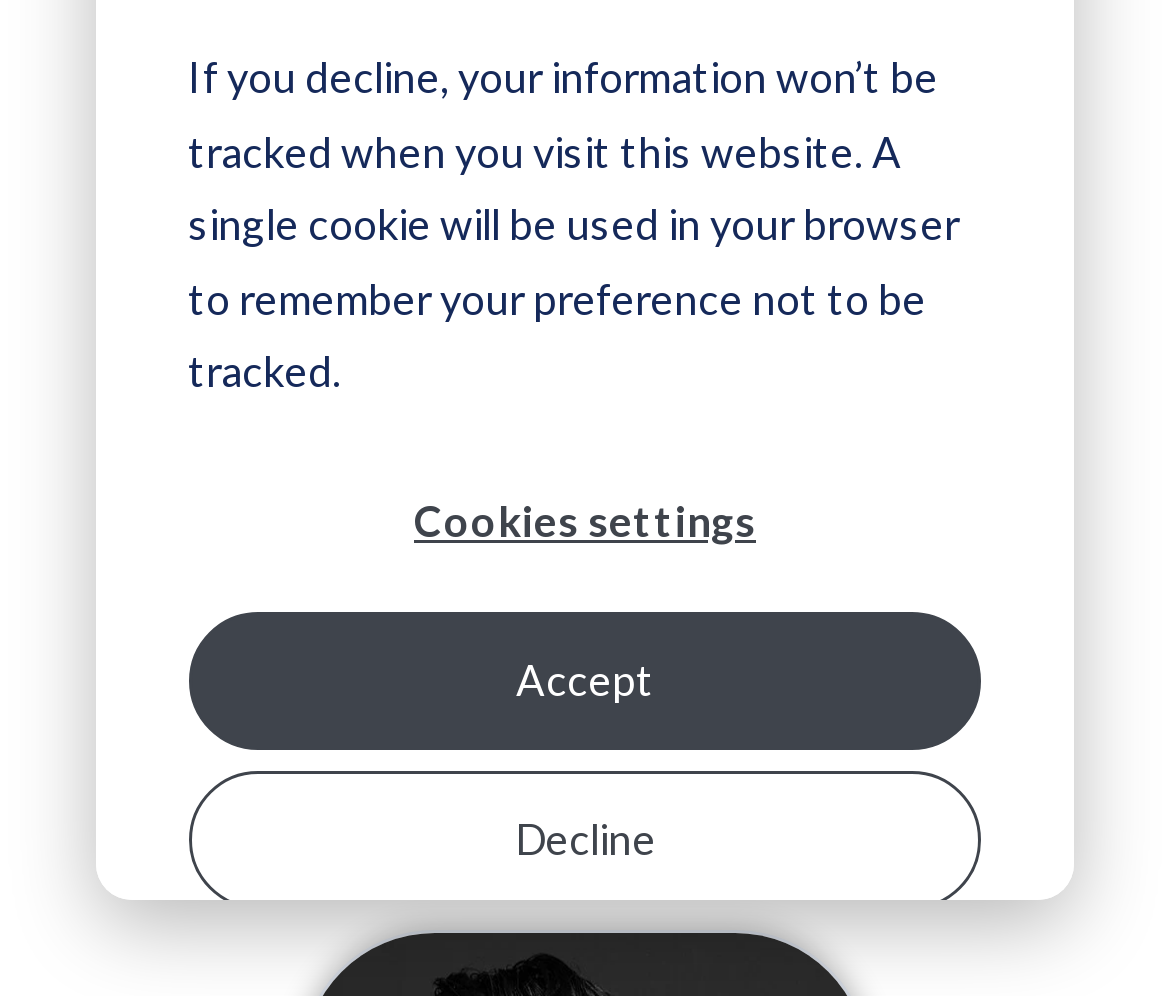Bounding box coordinates are specified in the format (top-left x, top-left y, bottom-right x, bottom-right y). All values are floating point numbers bounded between 0 and 1. Please provide the bounding box coordinate of the region this sentence describes: Cookies settings

[0.161, 0.454, 0.839, 0.593]